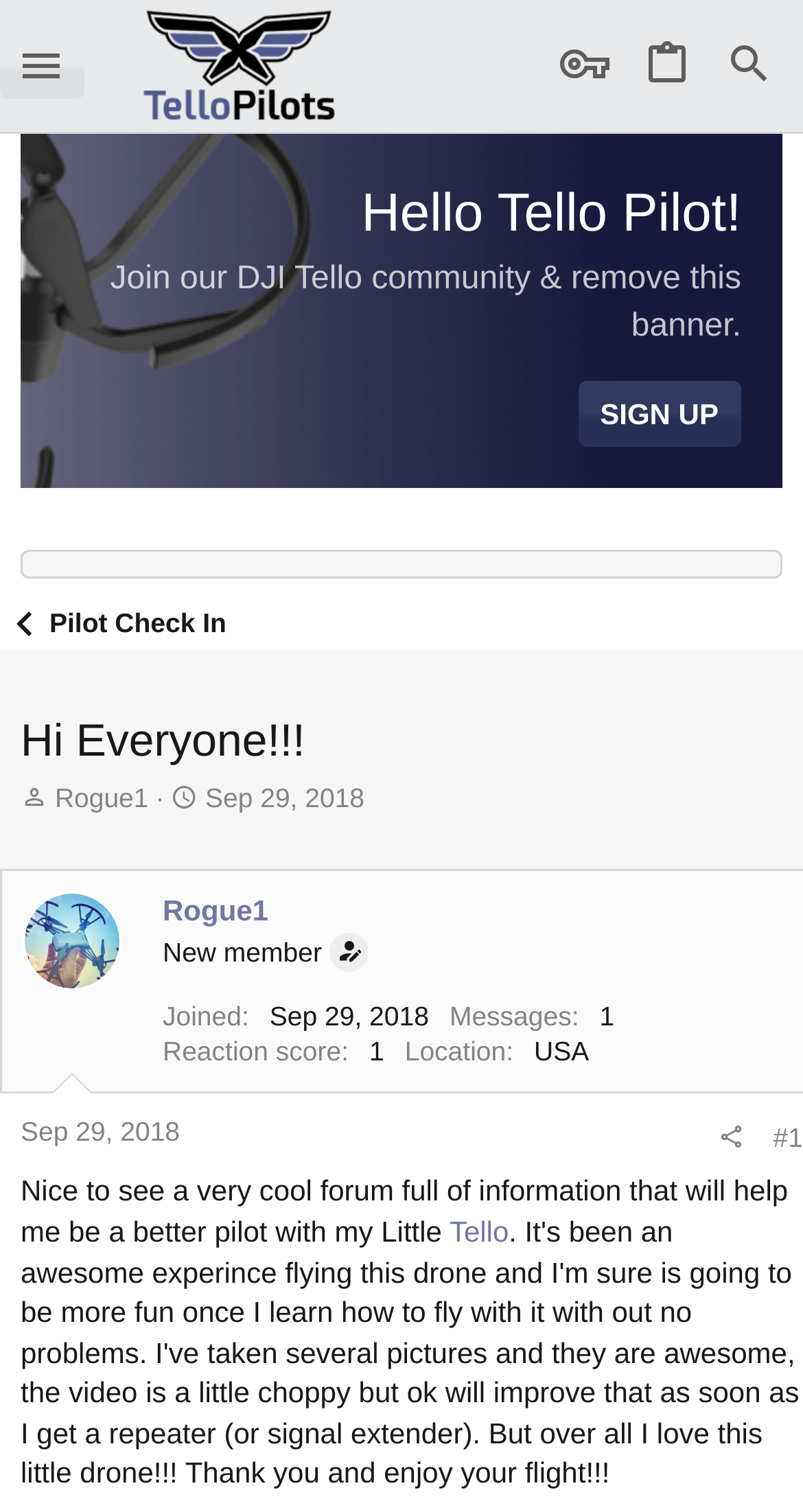Find the bounding box coordinates of the clickable element required to execute the following instruction: "View the thread starter's profile". Provide the coordinates as four float numbers between 0 and 1, i.e., [left, top, right, bottom].

[0.068, 0.517, 0.185, 0.538]